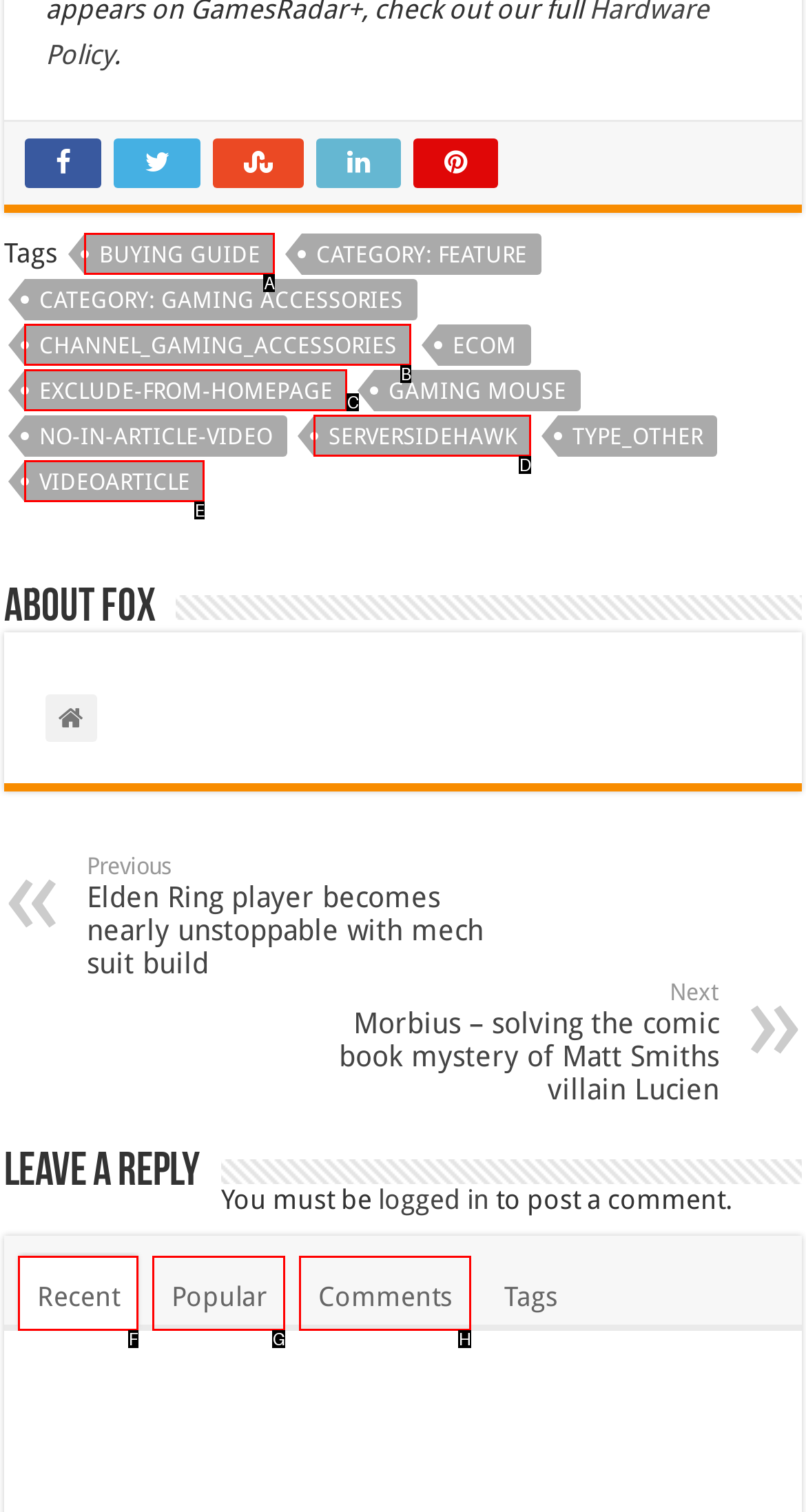Using the given description: Popular, identify the HTML element that corresponds best. Answer with the letter of the correct option from the available choices.

G